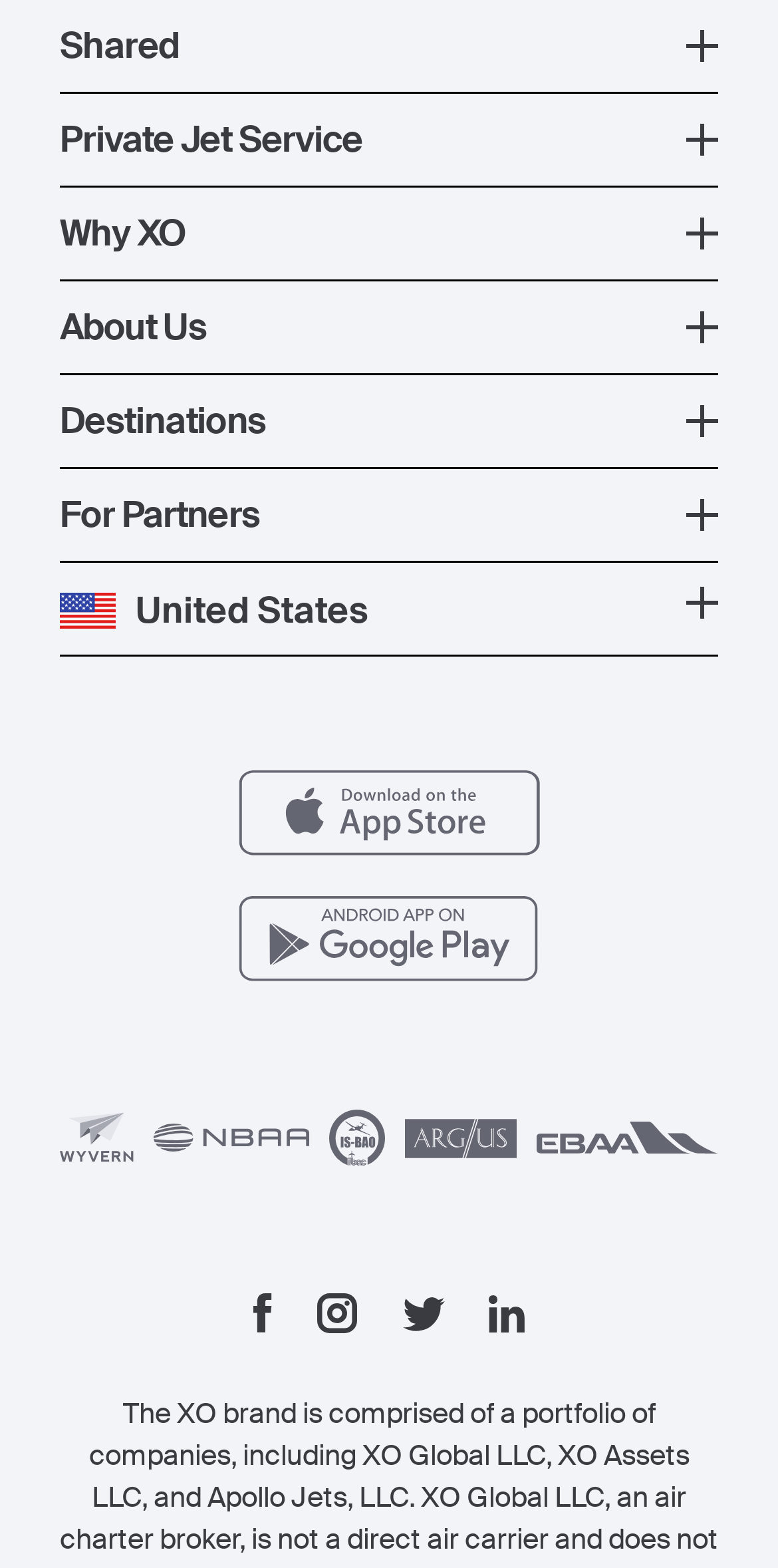Locate the bounding box coordinates of the region to be clicked to comply with the following instruction: "Learn about Shared flights". The coordinates must be four float numbers between 0 and 1, in the form [left, top, right, bottom].

[0.077, 0.015, 0.923, 0.043]